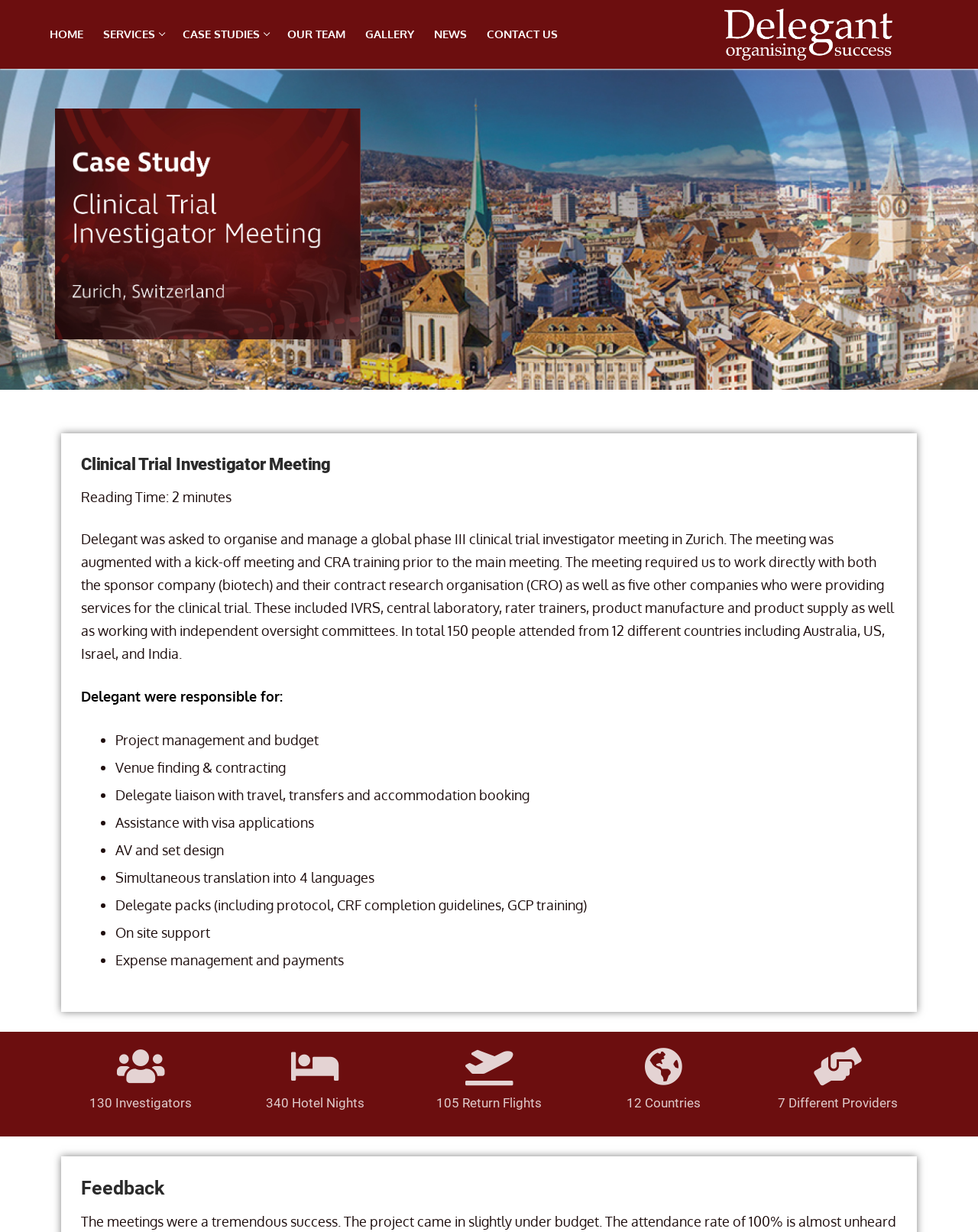Provide the bounding box coordinates of the section that needs to be clicked to accomplish the following instruction: "Read about Clinical Trial Investigator Meeting."

[0.083, 0.368, 0.917, 0.387]